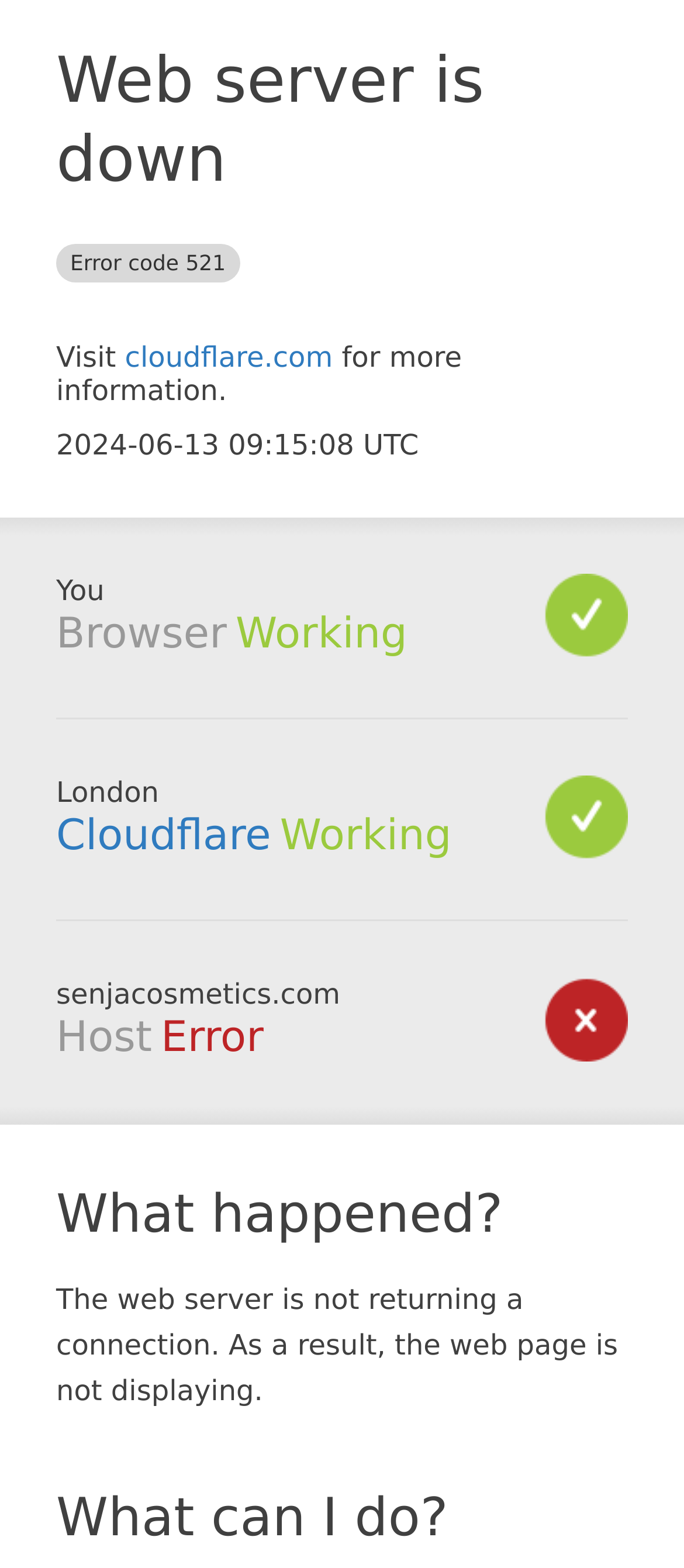Determine the bounding box for the UI element that matches this description: "cloudflare.com".

[0.183, 0.217, 0.486, 0.238]